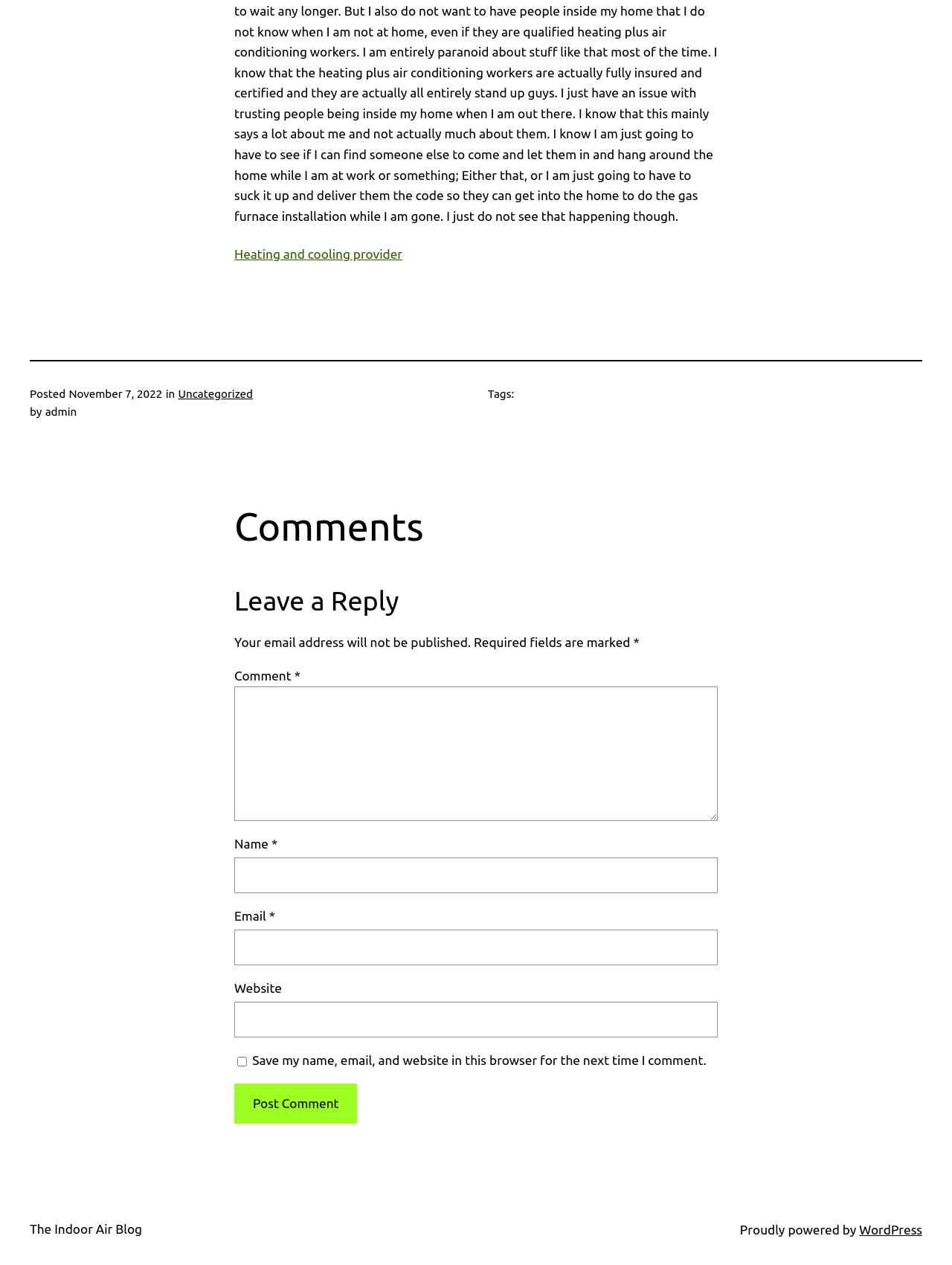Predict the bounding box for the UI component with the following description: "Interior: Panic".

None